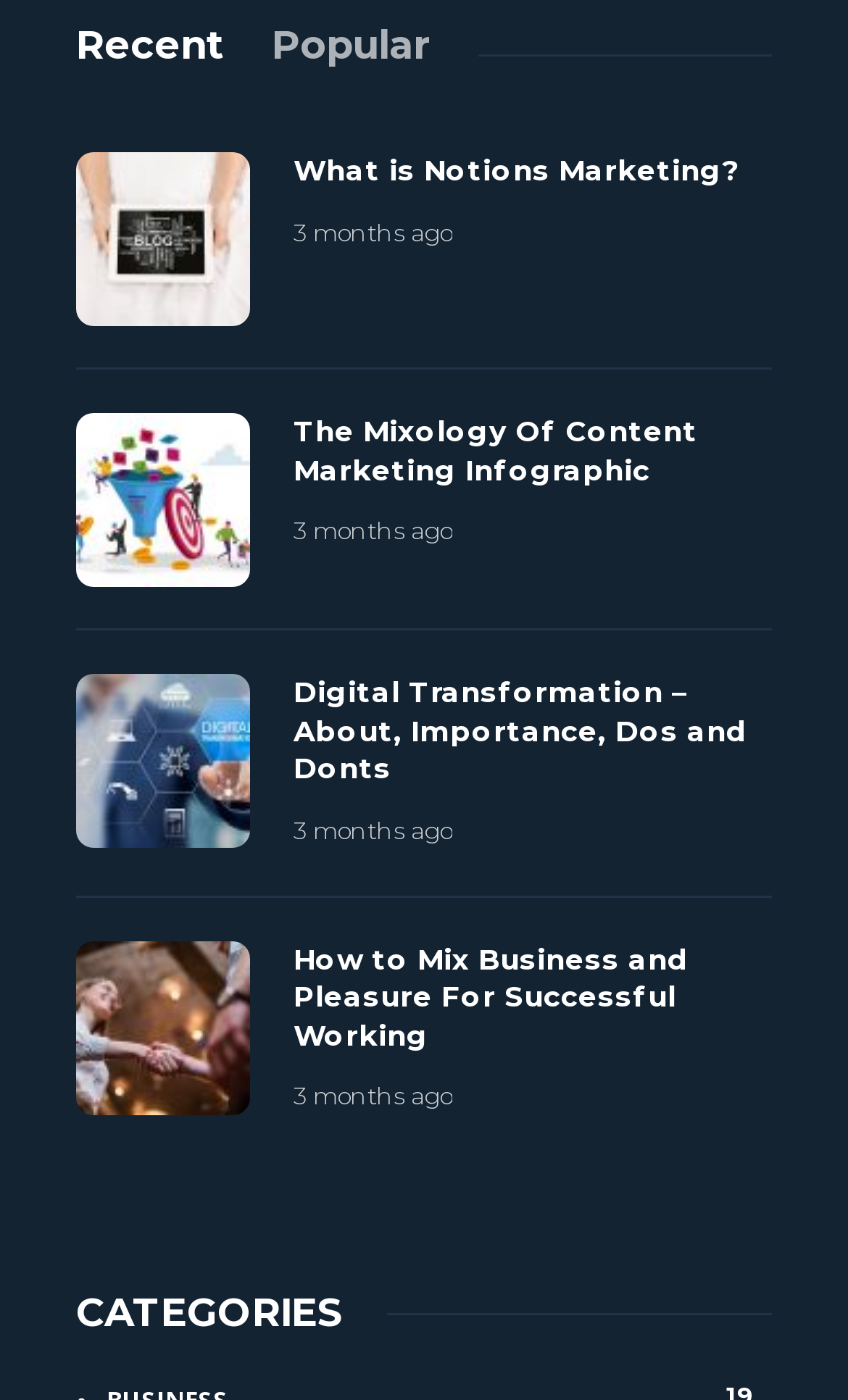Identify the bounding box of the UI element described as follows: "What is Notions Marketing?". Provide the coordinates as four float numbers in the range of 0 to 1 [left, top, right, bottom].

[0.346, 0.109, 0.91, 0.136]